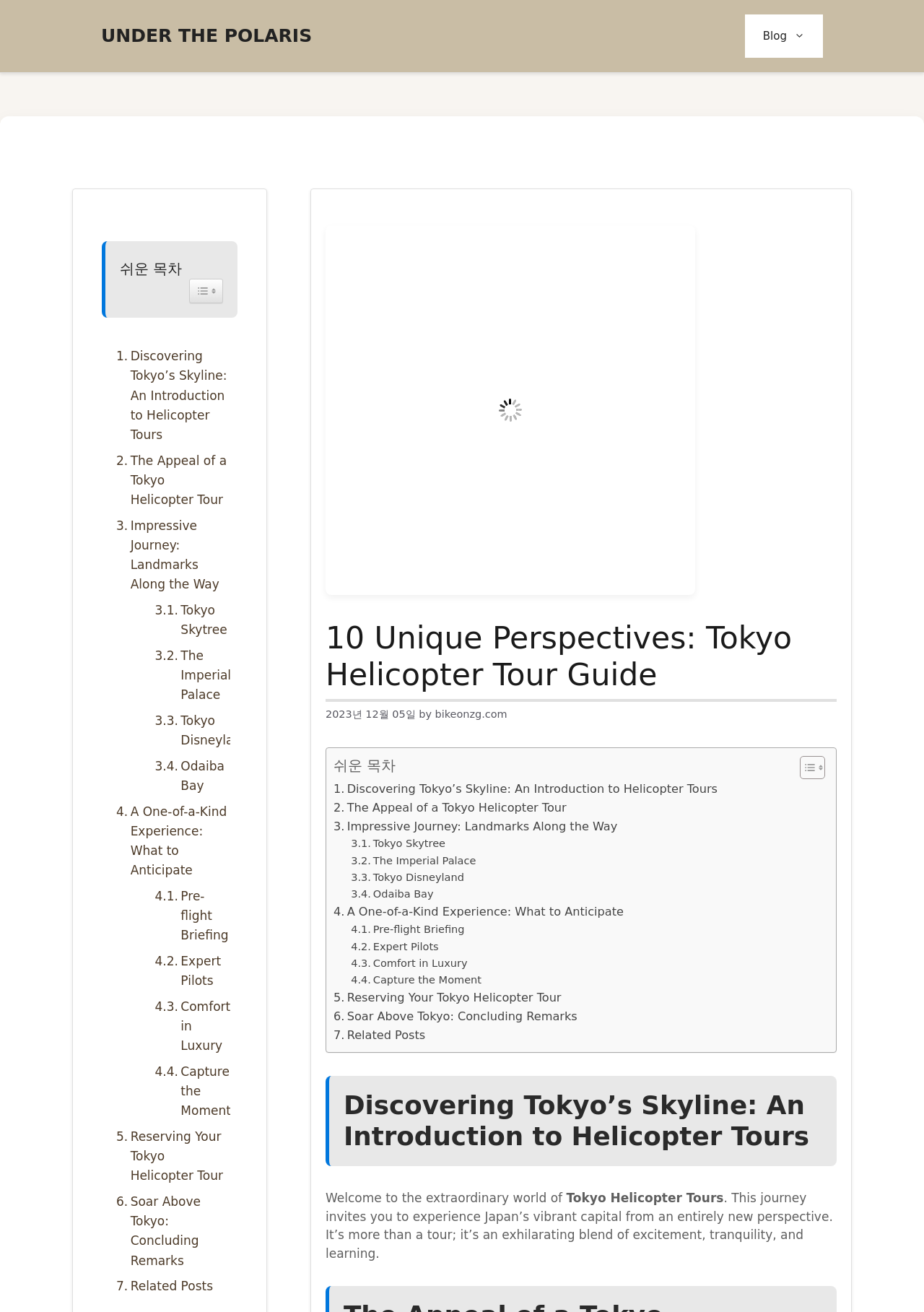Please provide a short answer using a single word or phrase for the question:
What is the purpose of the 'Toggle Table of Content' button?

To show or hide the table of content